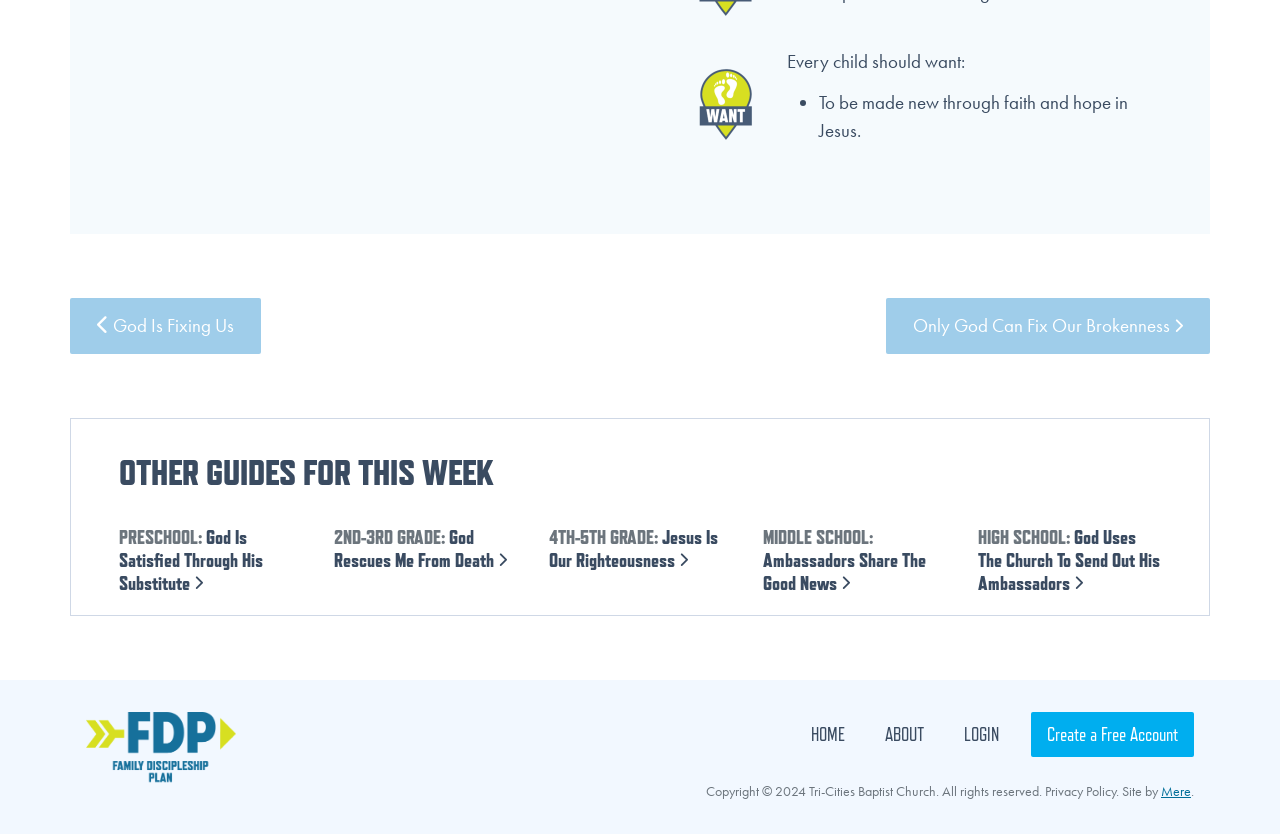Could you provide the bounding box coordinates for the portion of the screen to click to complete this instruction: "View 'OTHER GUIDES FOR THIS WEEK'"?

[0.093, 0.541, 0.907, 0.592]